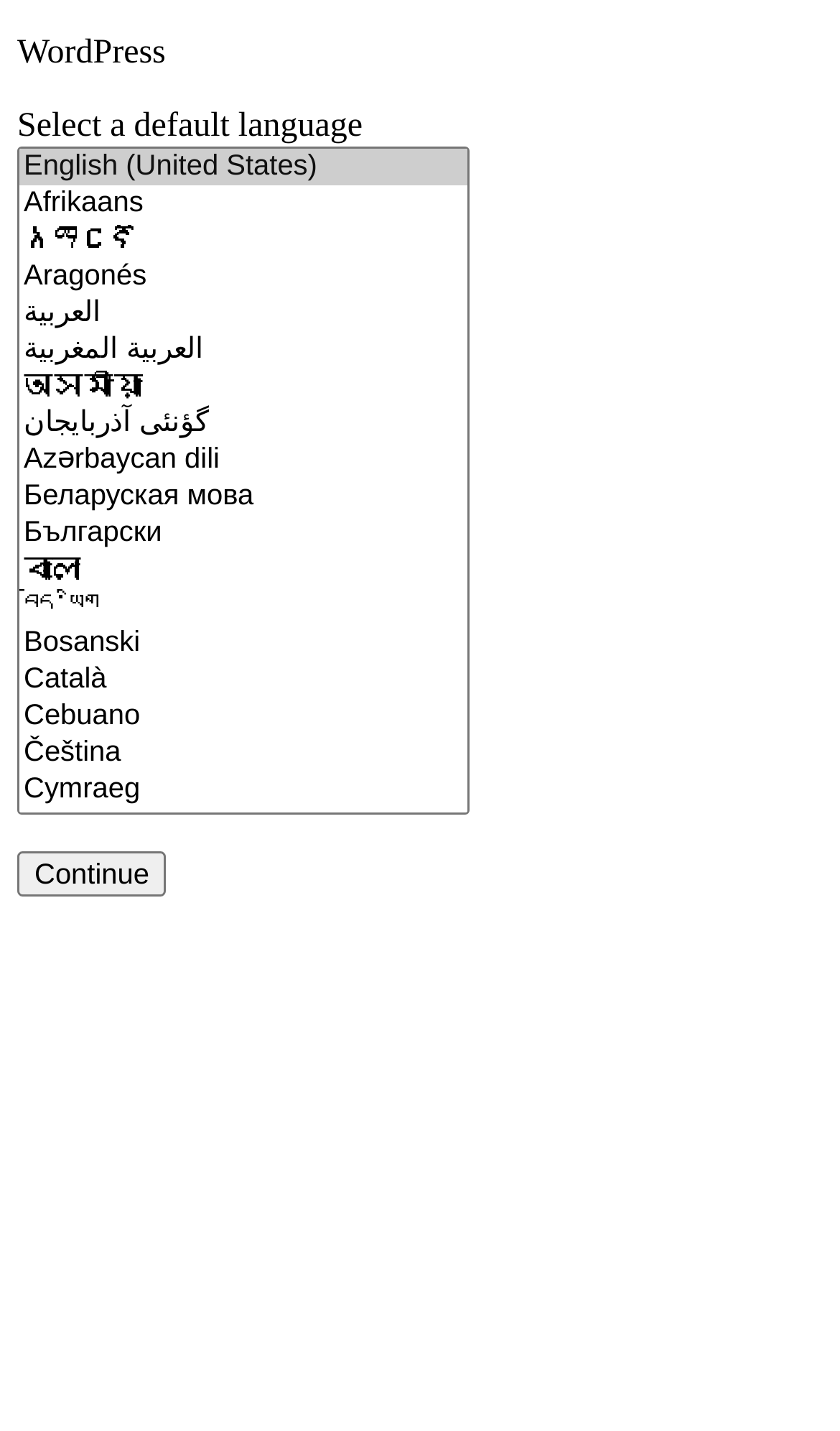Answer the following query with a single word or phrase:
What is the default language selected?

English (United States)